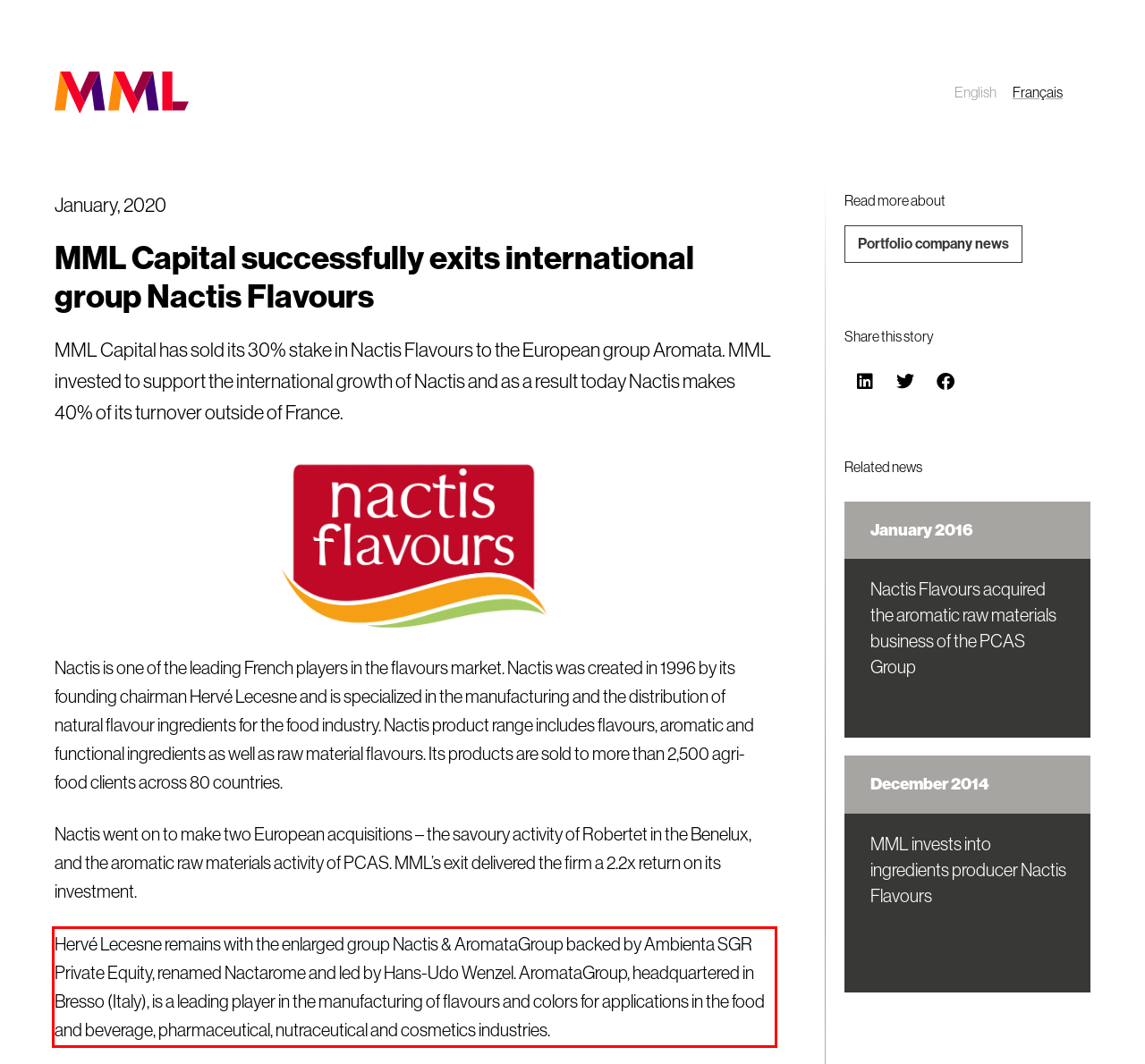You are provided with a screenshot of a webpage featuring a red rectangle bounding box. Extract the text content within this red bounding box using OCR.

Hervé Lecesne remains with the enlarged group Nactis & AromataGroup backed by Ambienta SGR Private Equity, renamed Nactarome and led by Hans-Udo Wenzel. AromataGroup, headquartered in Bresso (Italy), is a leading player in the manufacturing of flavours and colors for applications in the food and beverage, pharmaceutical, nutraceutical and cosmetics industries.